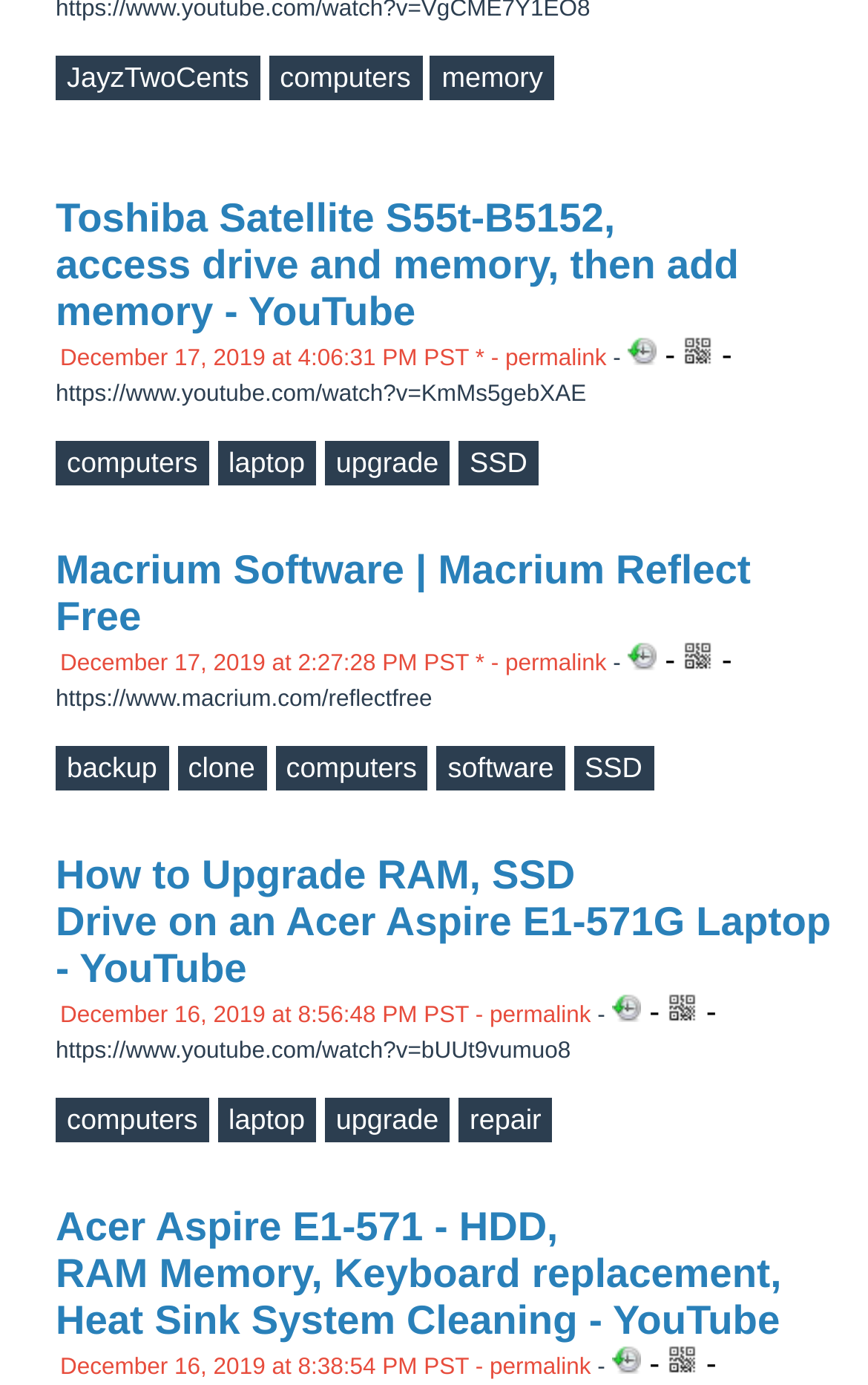What is the topic of the first video?
Provide a fully detailed and comprehensive answer to the question.

I determined the topic of the first video by looking at the link text 'Toshiba Satellite S55t-B5152, access drive and memory, then add memory - YouTube' which suggests that the video is about a specific laptop model and its memory upgrade process.